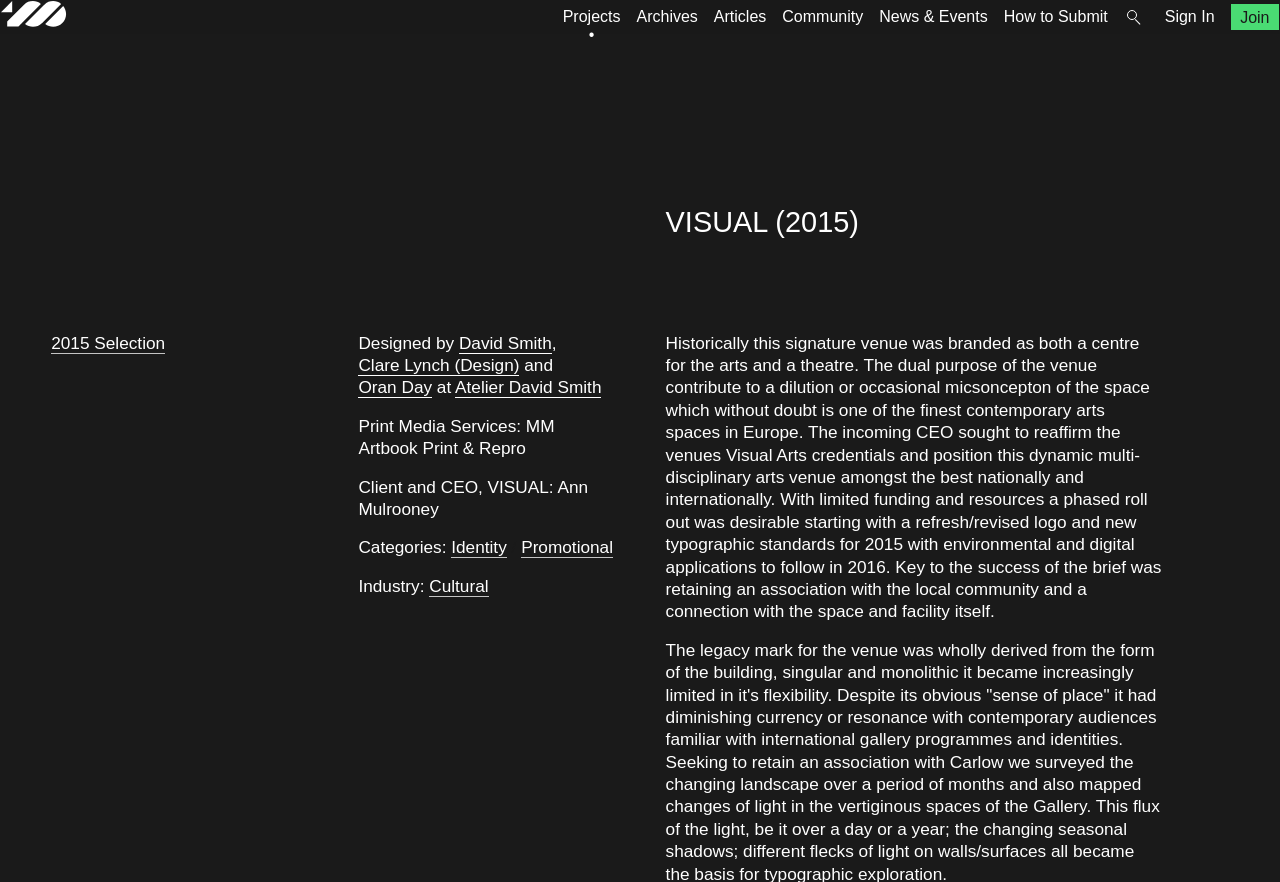Provide the bounding box coordinates for the UI element that is described by this text: "Projects". The coordinates should be in the form of four float numbers between 0 and 1: [left, top, right, bottom].

[0.4, 0.081, 0.445, 0.1]